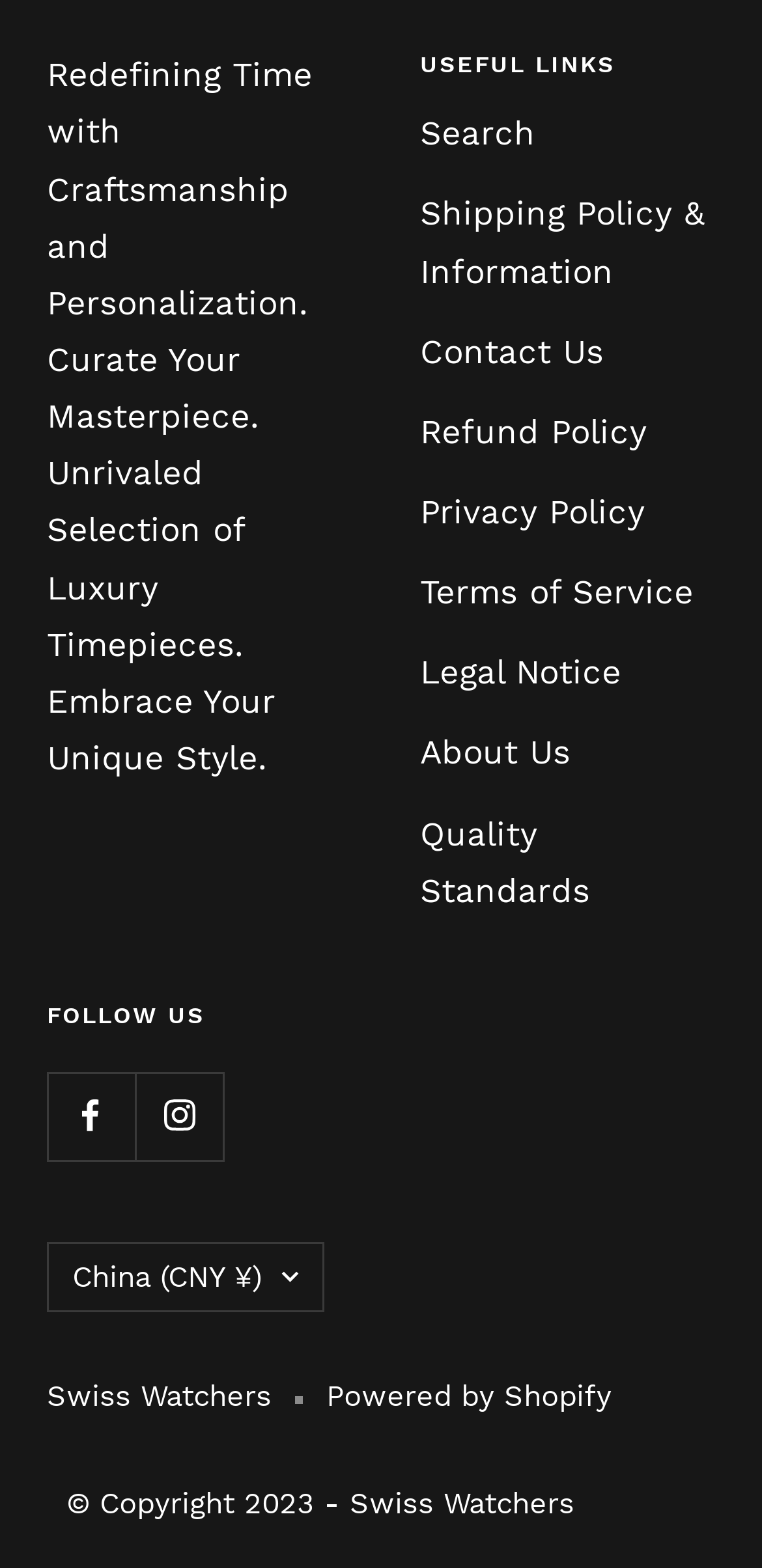Determine the bounding box coordinates for the element that should be clicked to follow this instruction: "Contact us for more information". The coordinates should be given as four float numbers between 0 and 1, in the format [left, top, right, bottom].

[0.551, 0.206, 0.792, 0.243]